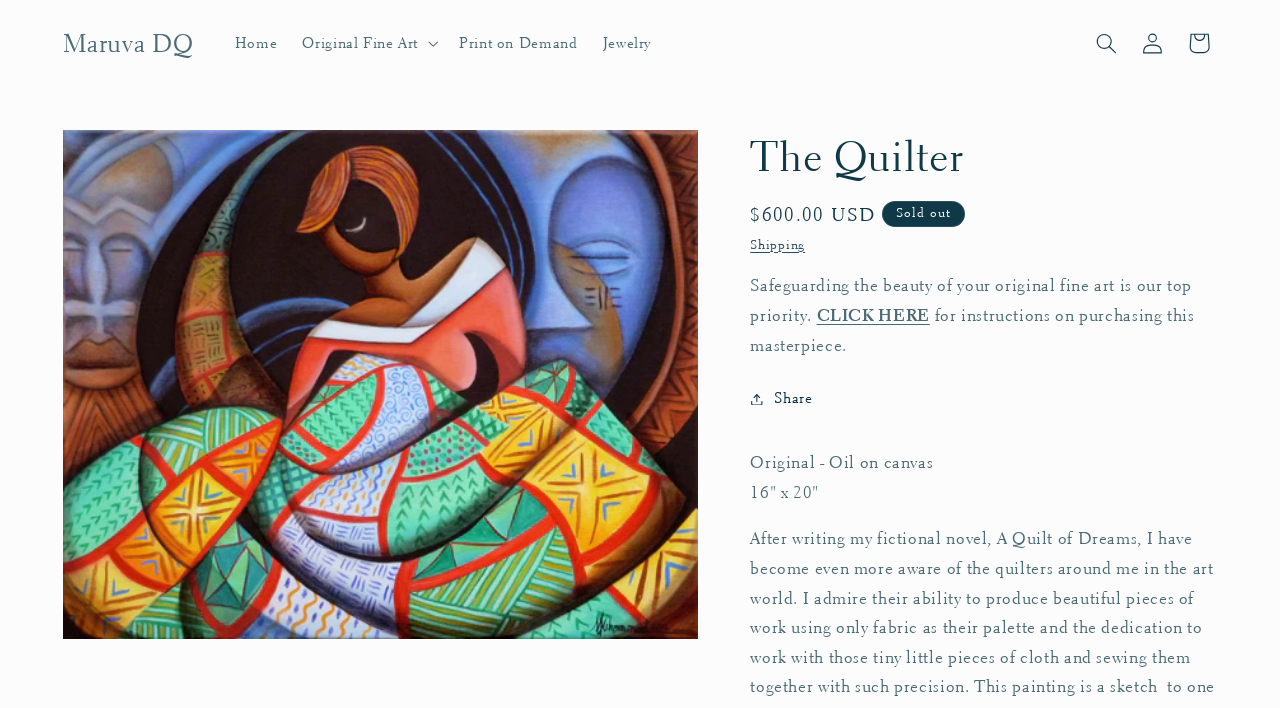Indicate the bounding box coordinates of the element that needs to be clicked to satisfy the following instruction: "Click on the Share button". The coordinates should be four float numbers between 0 and 1, i.e., [left, top, right, bottom].

[0.586, 0.531, 0.635, 0.596]